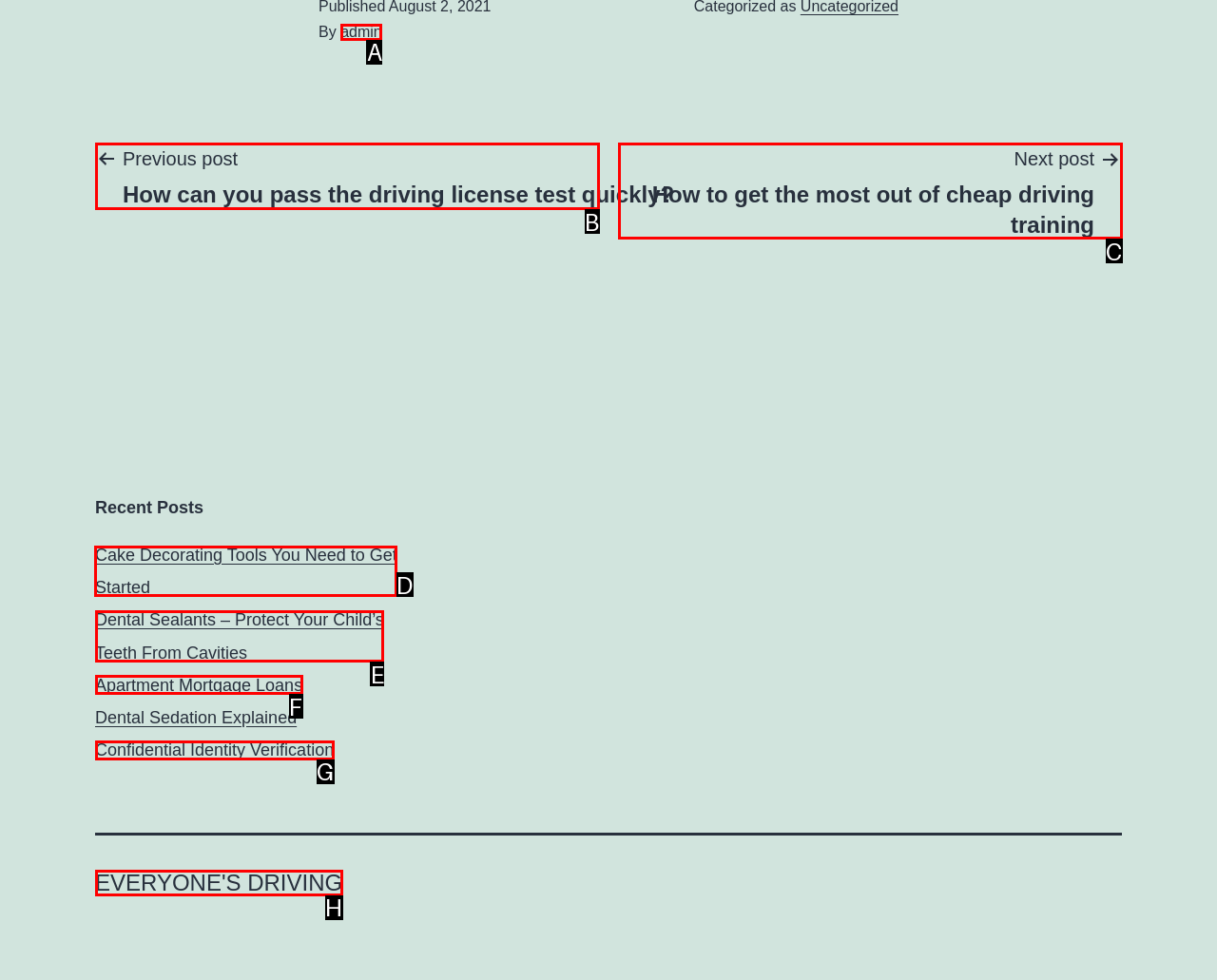Determine the right option to click to perform this task: Read about Cake Decorating Tools
Answer with the correct letter from the given choices directly.

D